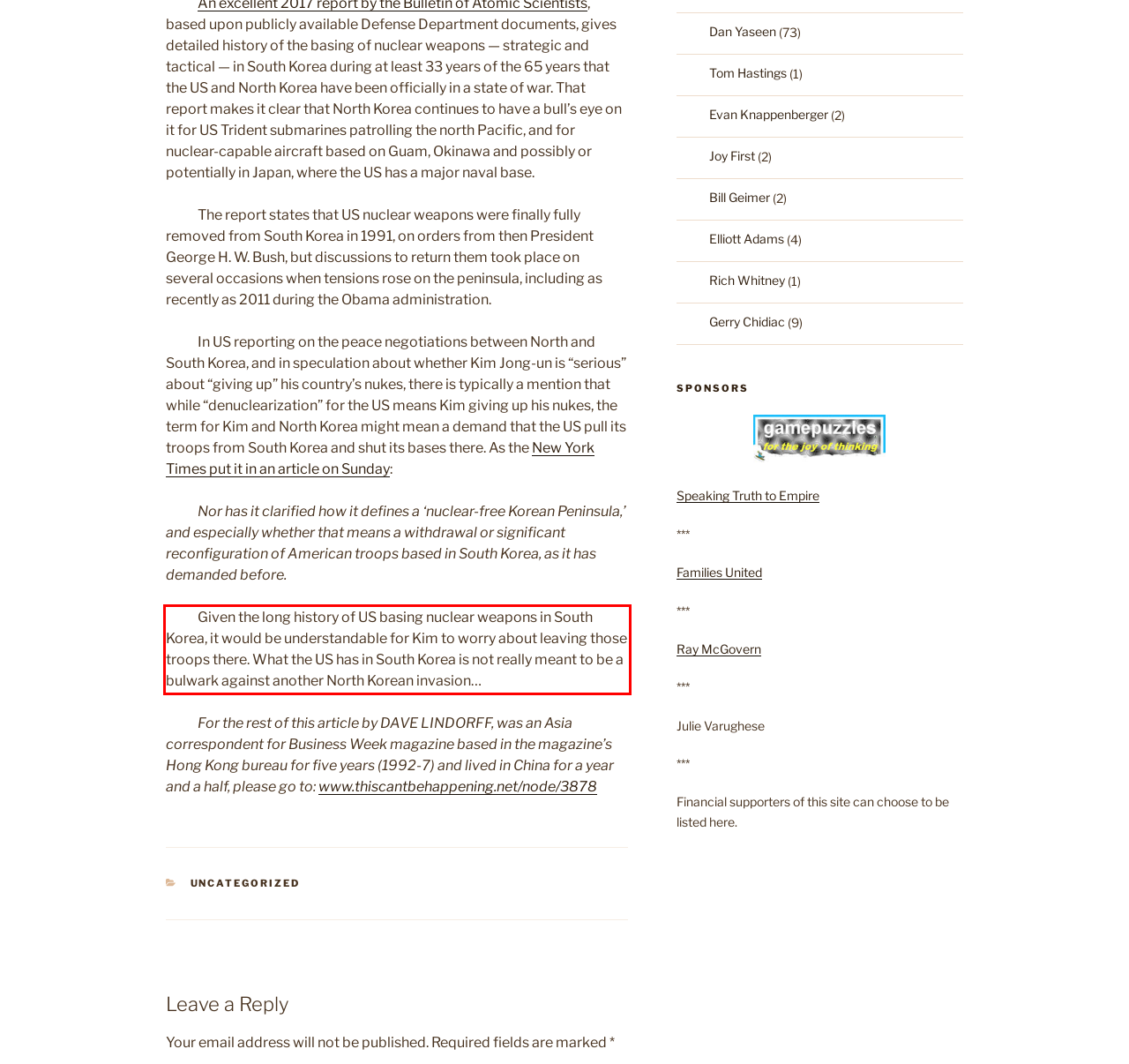Please perform OCR on the text within the red rectangle in the webpage screenshot and return the text content.

Given the long history of US basing nuclear weapons in South Korea, it would be understandable for Kim to worry about leaving those troops there. What the US has in South Korea is not really meant to be a bulwark against another North Korean invasion…